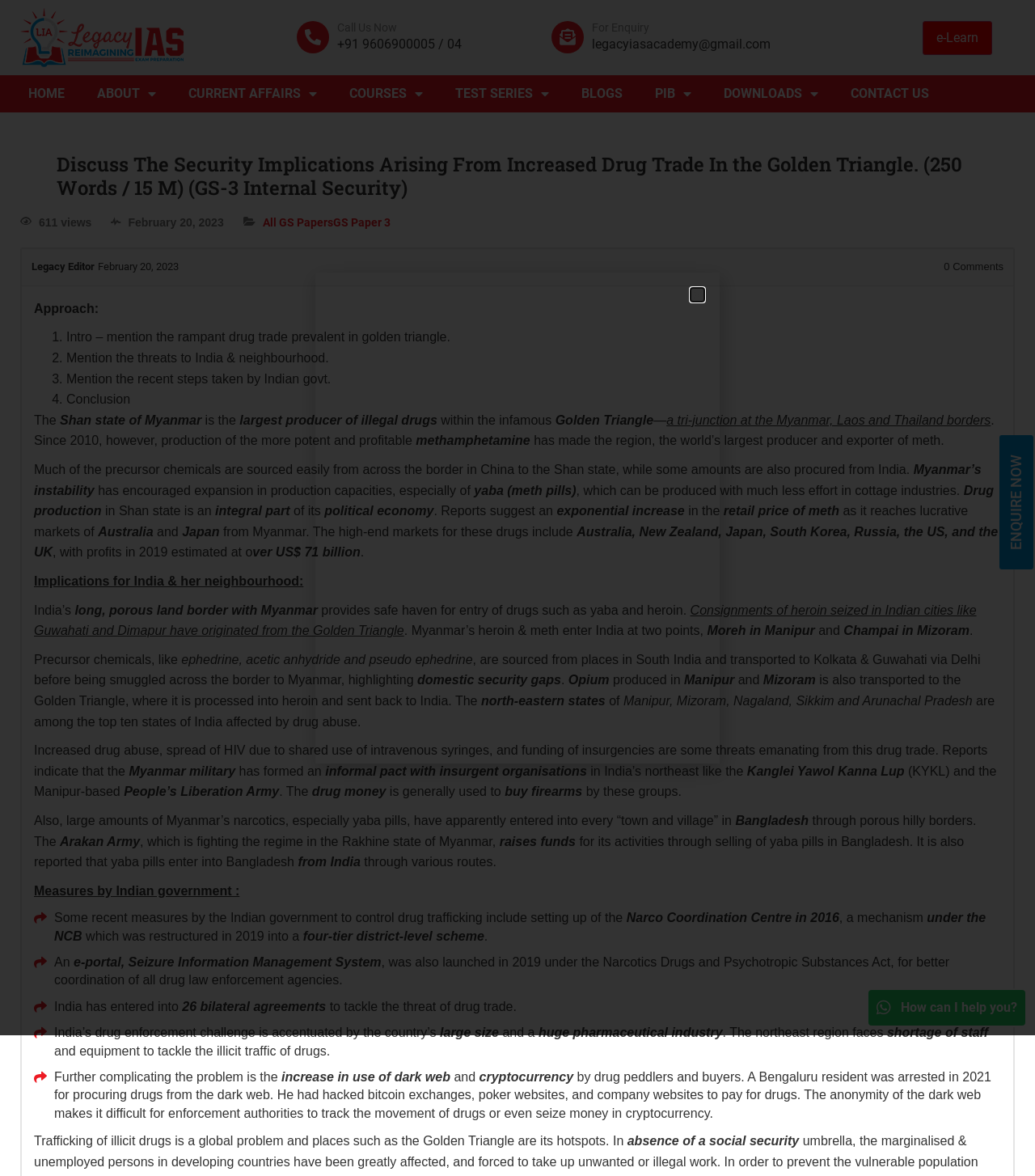What is the phone number for enquiry?
Answer briefly with a single word or phrase based on the image.

+91 9606900005 / 04